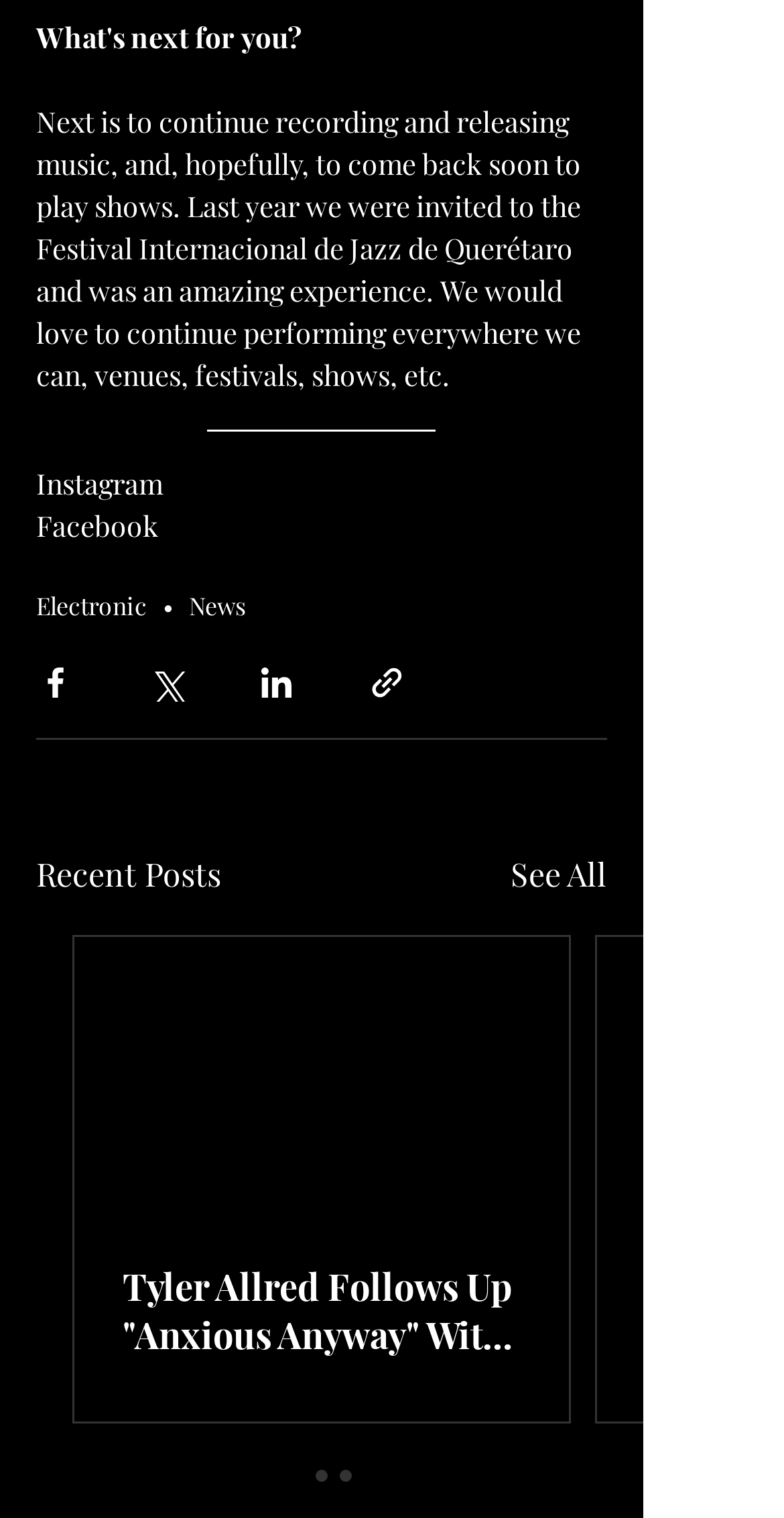Find the bounding box of the element with the following description: "Electronic". The coordinates must be four float numbers between 0 and 1, formatted as [left, top, right, bottom].

[0.046, 0.388, 0.187, 0.409]